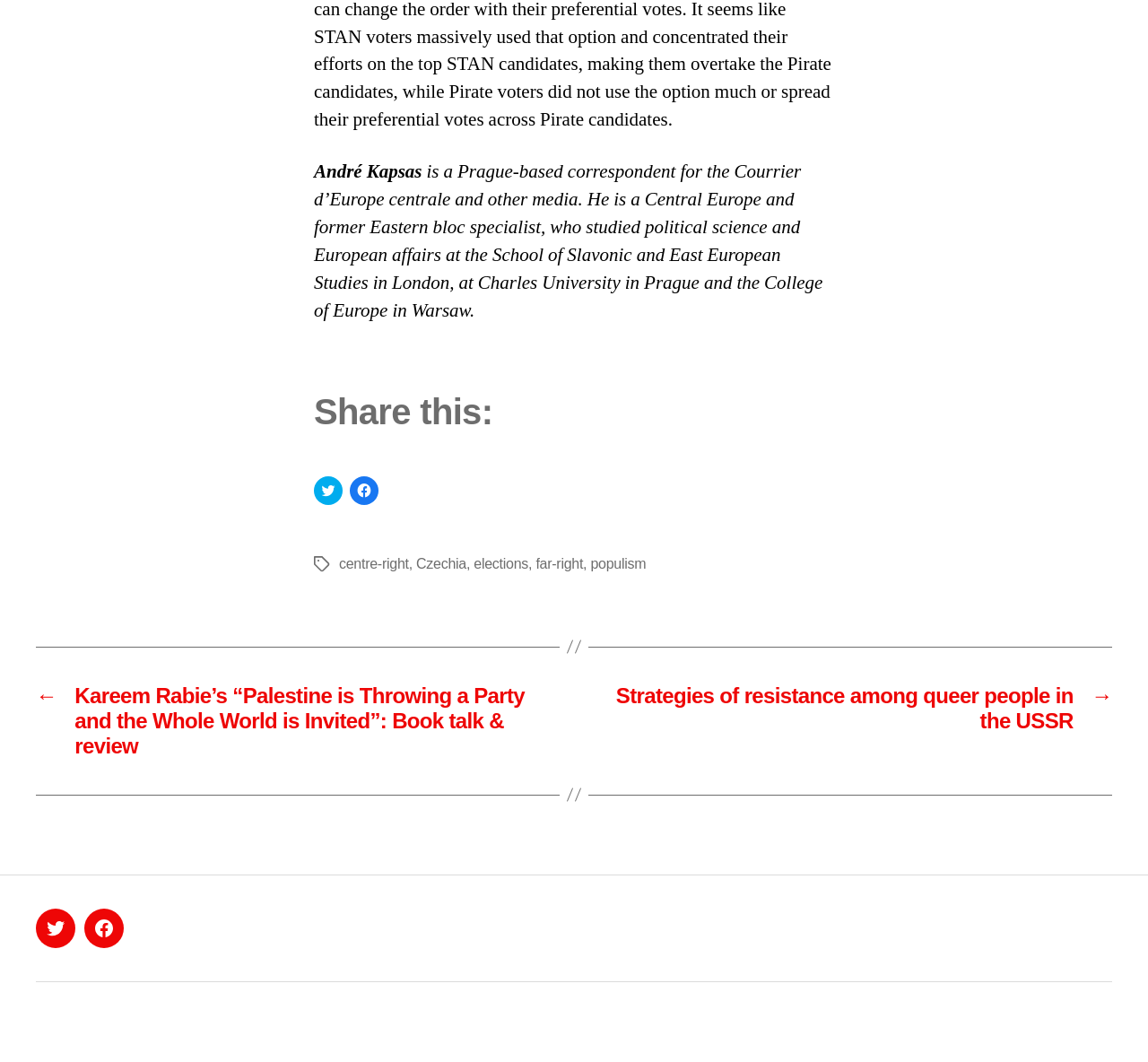What is the author's name?
Please answer the question with a detailed and comprehensive explanation.

The author's name is mentioned at the top of the webpage, in a static text element with the bounding box coordinates [0.273, 0.155, 0.368, 0.178].